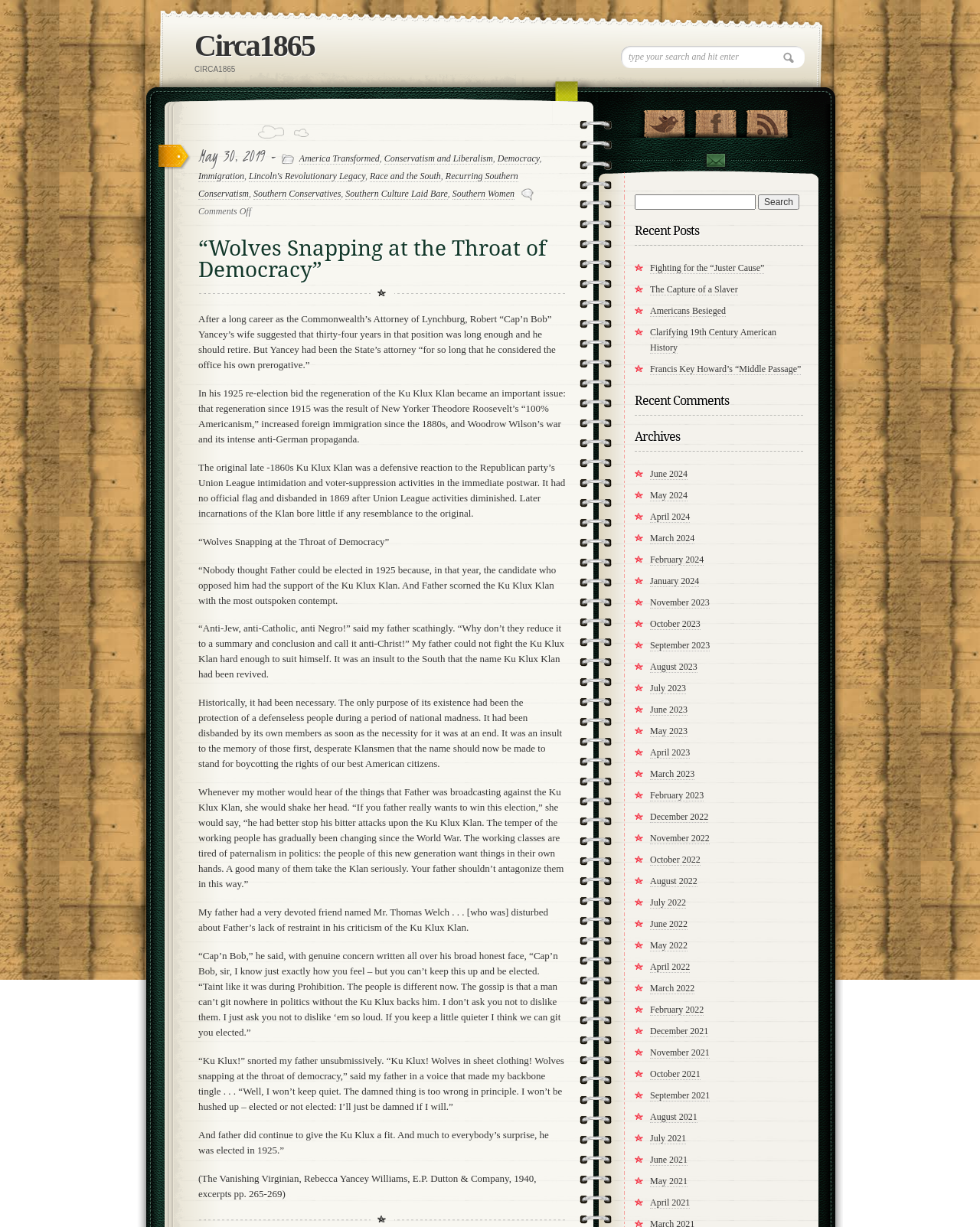Detail the webpage's structure and highlights in your description.

The webpage is a blog post titled "Wolves Snapping at the Throat of Democracy" on a website called Circa1865. At the top of the page, there is a heading with the website's name, followed by a search bar and a link to the website's contact page. Below the search bar, there is a section with links to the website's social media profiles and an RSS feed.

The main content of the page is a long article about Robert "Cap'n Bob" Yancey, a former Commonwealth's Attorney of Lynchburg, and his opposition to the Ku Klux Klan in the 1920s. The article is divided into several paragraphs, with headings and links to other related articles scattered throughout.

On the right-hand side of the page, there are several sections, including a list of recent posts, recent comments, and archives of past posts organized by month. There are also links to follow the website on Twitter and Facebook, as well as an RSS feed.

The overall layout of the page is clean and easy to navigate, with a clear hierarchy of headings and sections. The text is well-organized and easy to read, with clear headings and paragraphs.